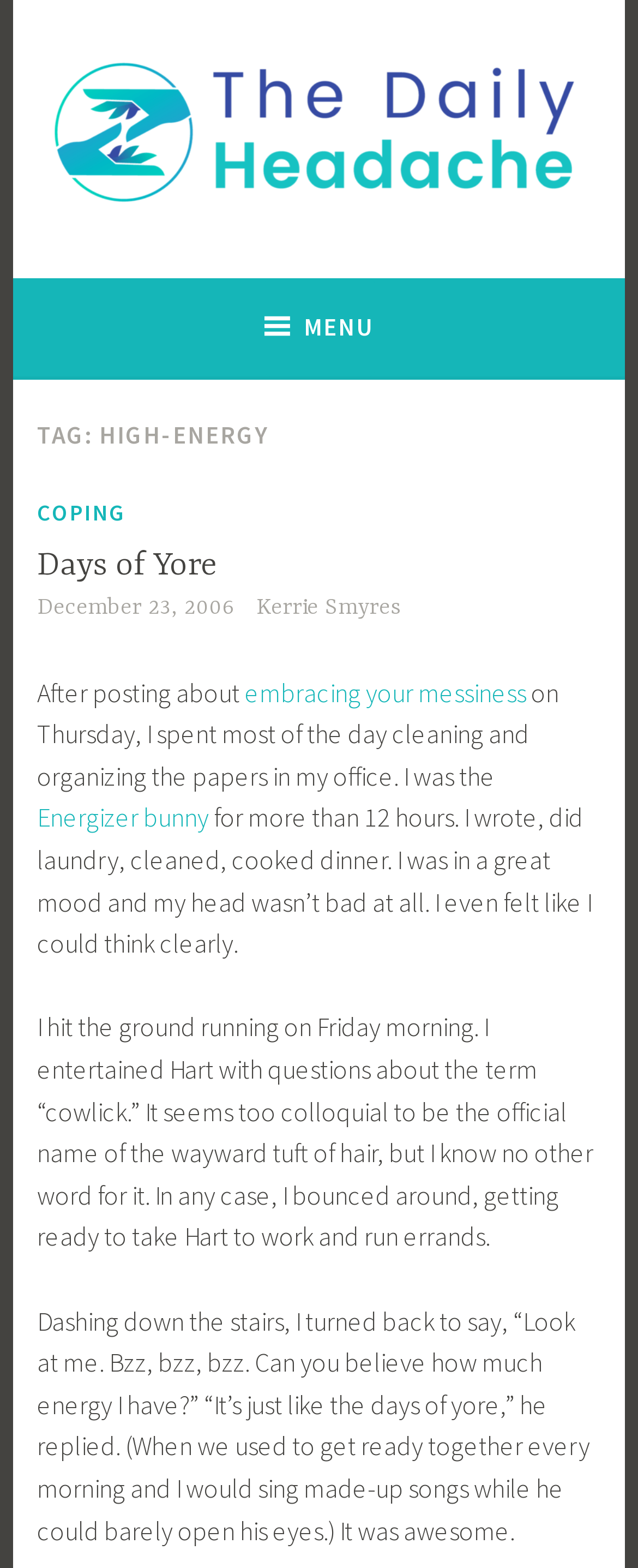What is the blogger's activity mentioned in the blog post?
Carefully examine the image and provide a detailed answer to the question.

I found the answer by reading the text content of the blog post, which mentions that the blogger spent most of the day 'cleaning and organizing the papers in my office'.